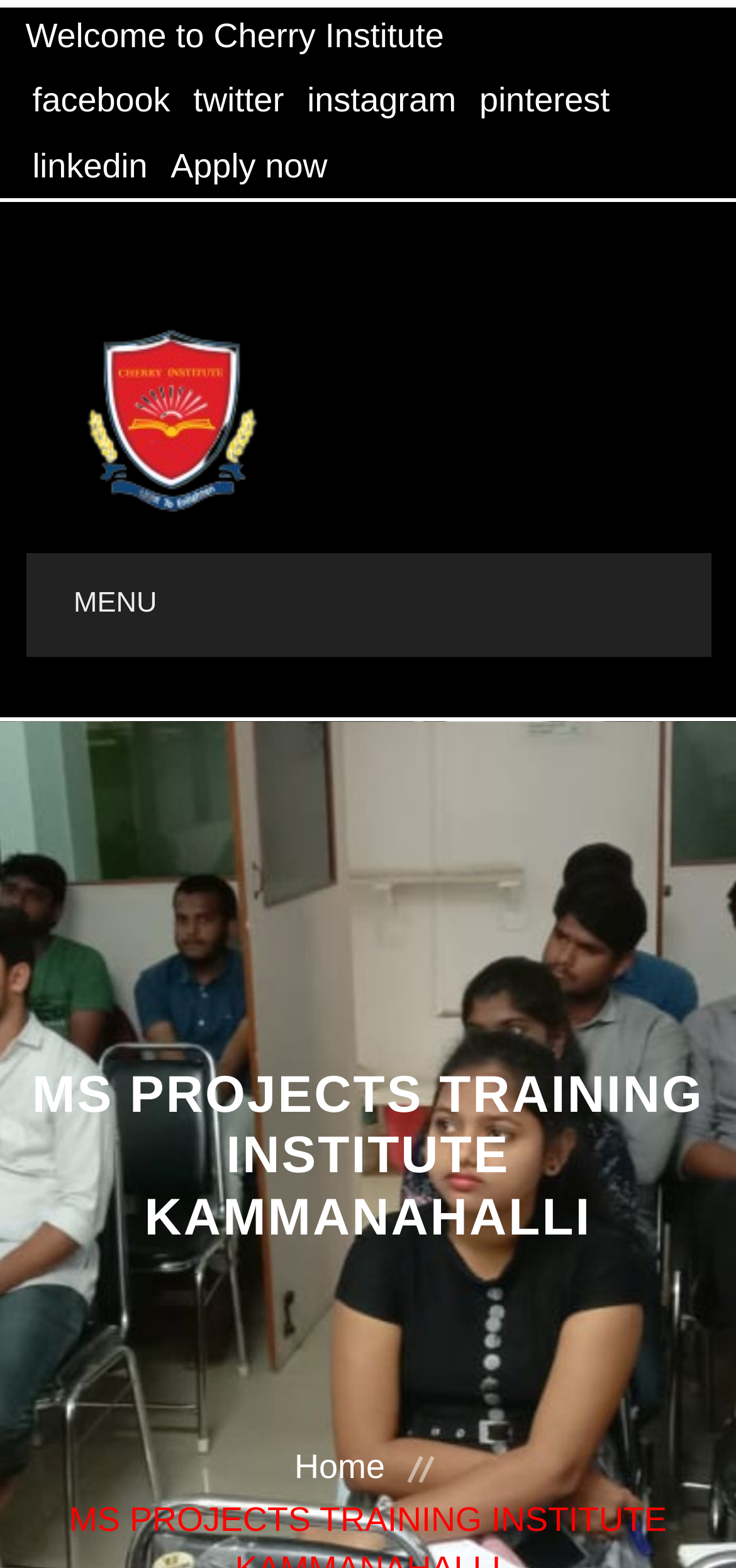Pinpoint the bounding box coordinates of the clickable area needed to execute the instruction: "Apply now". The coordinates should be specified as four float numbers between 0 and 1, i.e., [left, top, right, bottom].

[0.232, 0.094, 0.445, 0.118]